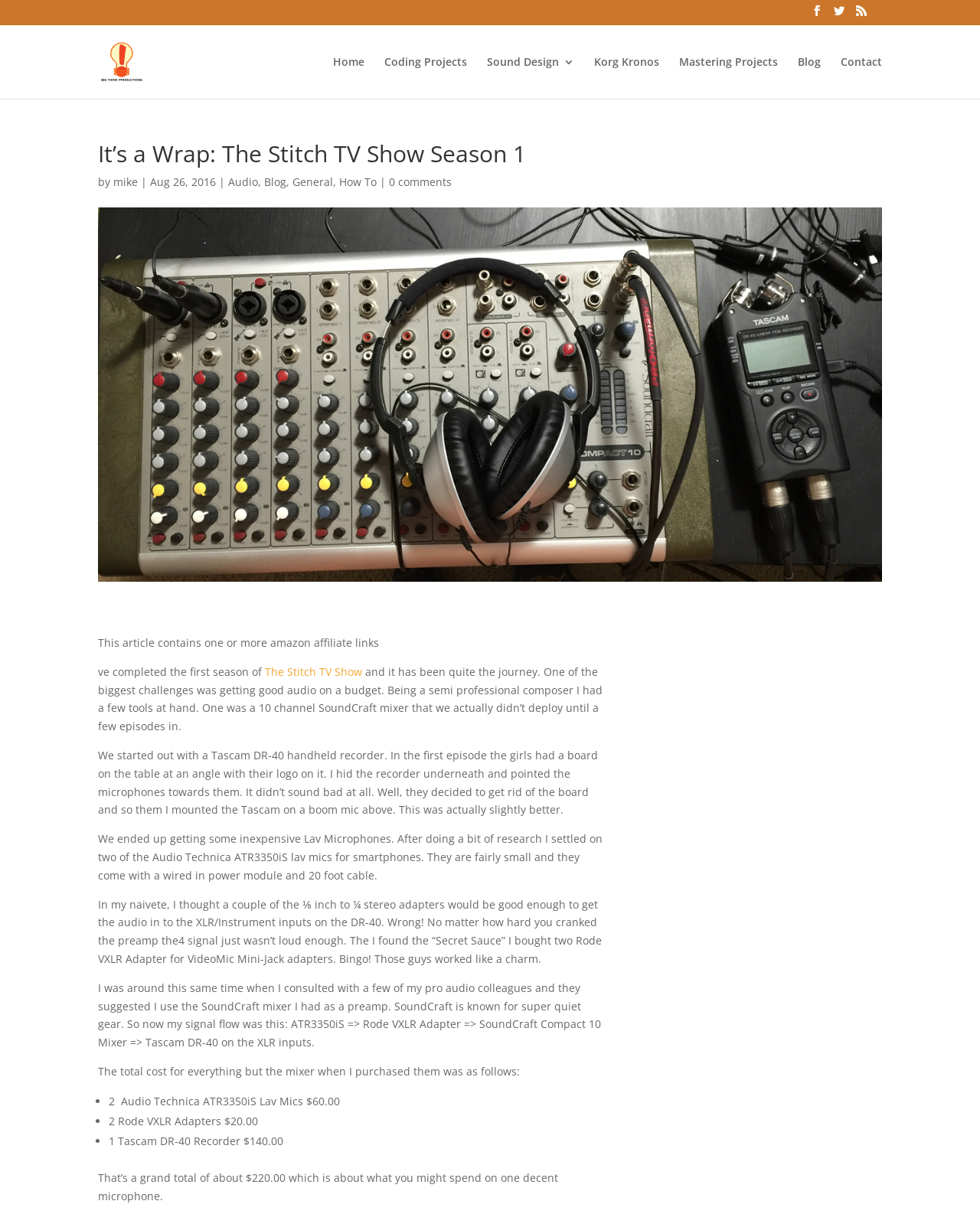Identify and provide the main heading of the webpage.

It’s a Wrap: The Stitch TV Show Season 1